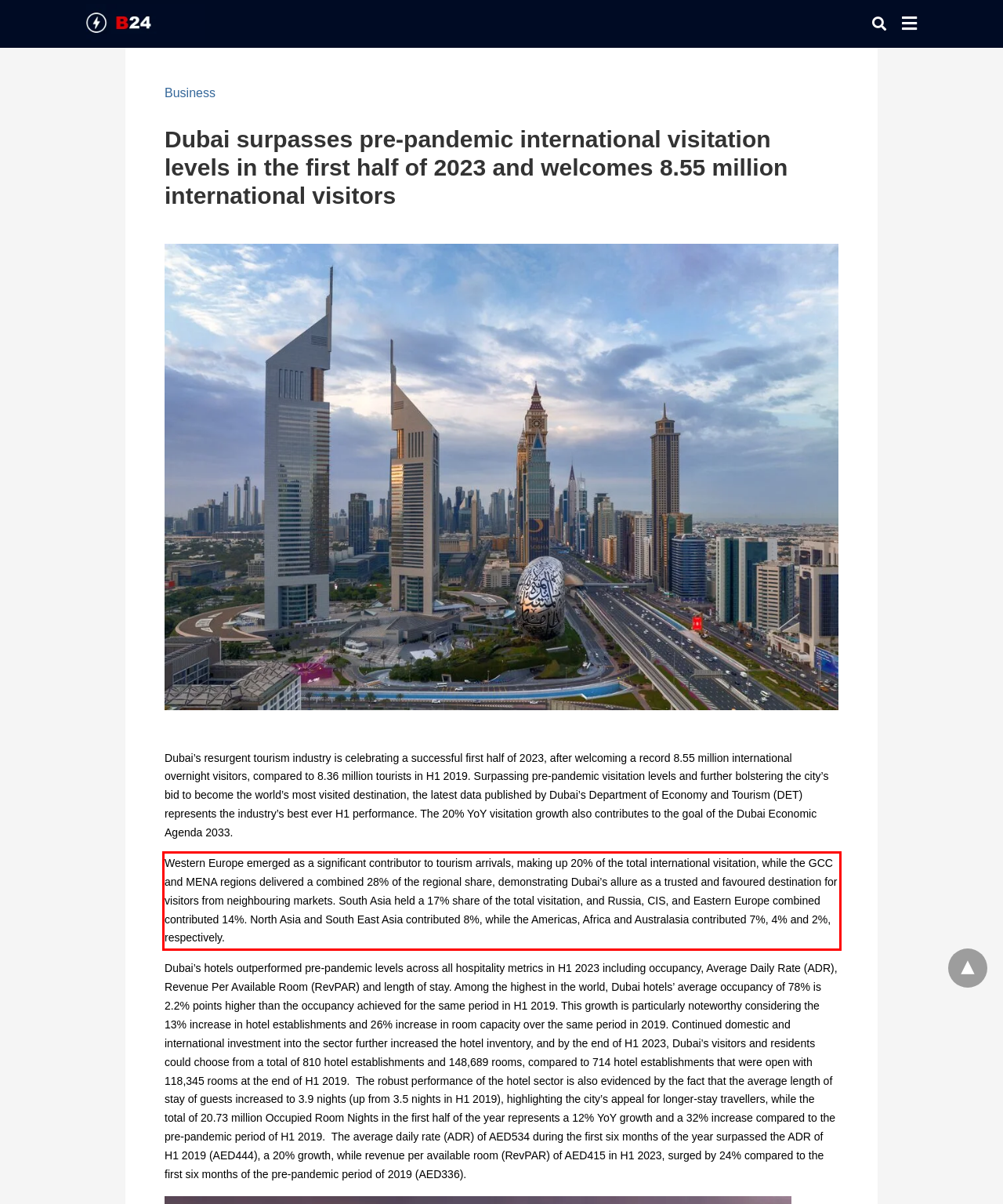You have a screenshot with a red rectangle around a UI element. Recognize and extract the text within this red bounding box using OCR.

Western Europe emerged as a significant contributor to tourism arrivals, making up 20% of the total international visitation, while the GCC and MENA regions delivered a combined 28% of the regional share, demonstrating Dubai’s allure as a trusted and favoured destination for visitors from neighbouring markets. South Asia held a 17% share of the total visitation, and Russia, CIS, and Eastern Europe combined contributed 14%. North Asia and South East Asia contributed 8%, while the Americas, Africa and Australasia contributed 7%, 4% and 2%, respectively.